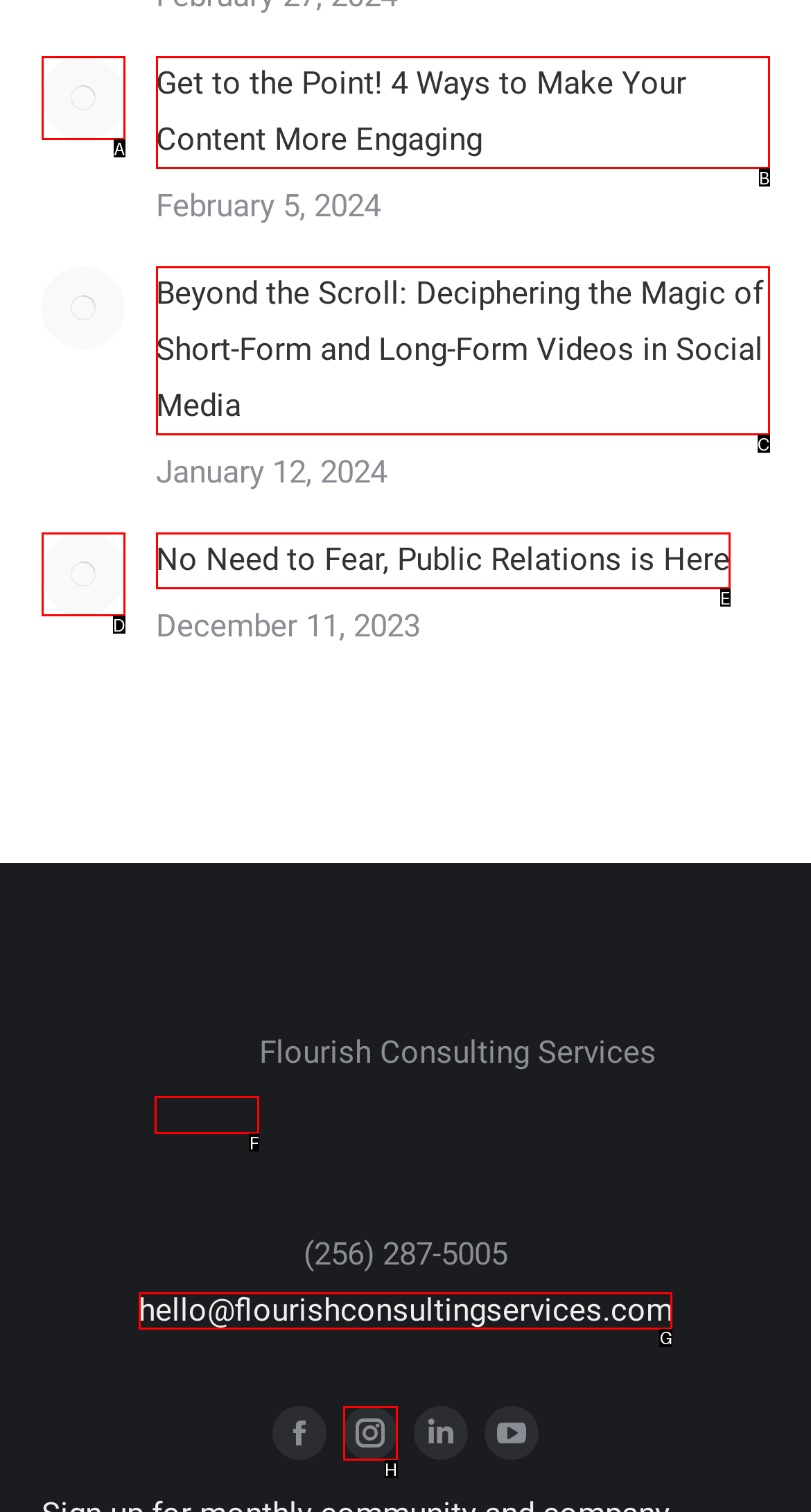Identify the correct UI element to click on to achieve the task: Contact via email. Provide the letter of the appropriate element directly from the available choices.

G